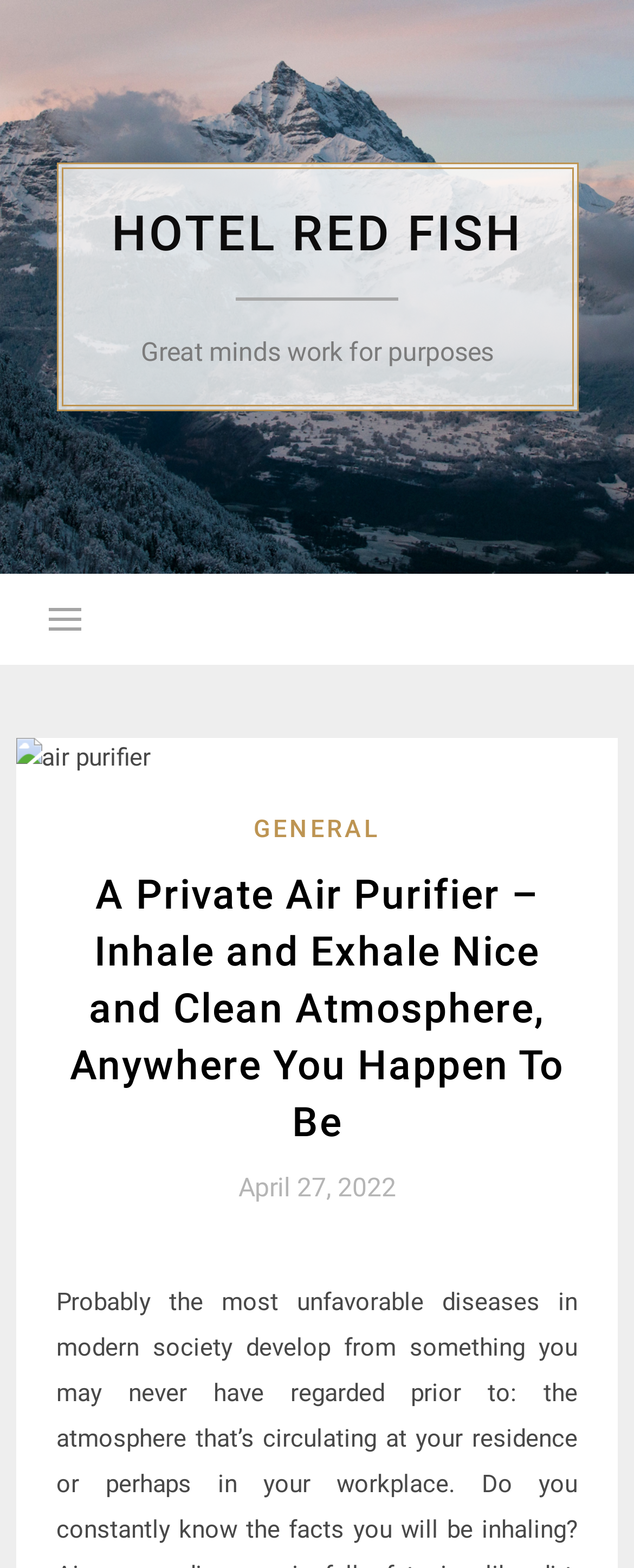What is the principal heading displayed on the webpage?

A Private Air Purifier – Inhale and Exhale Nice and Clean Atmosphere, Anywhere You Happen To Be